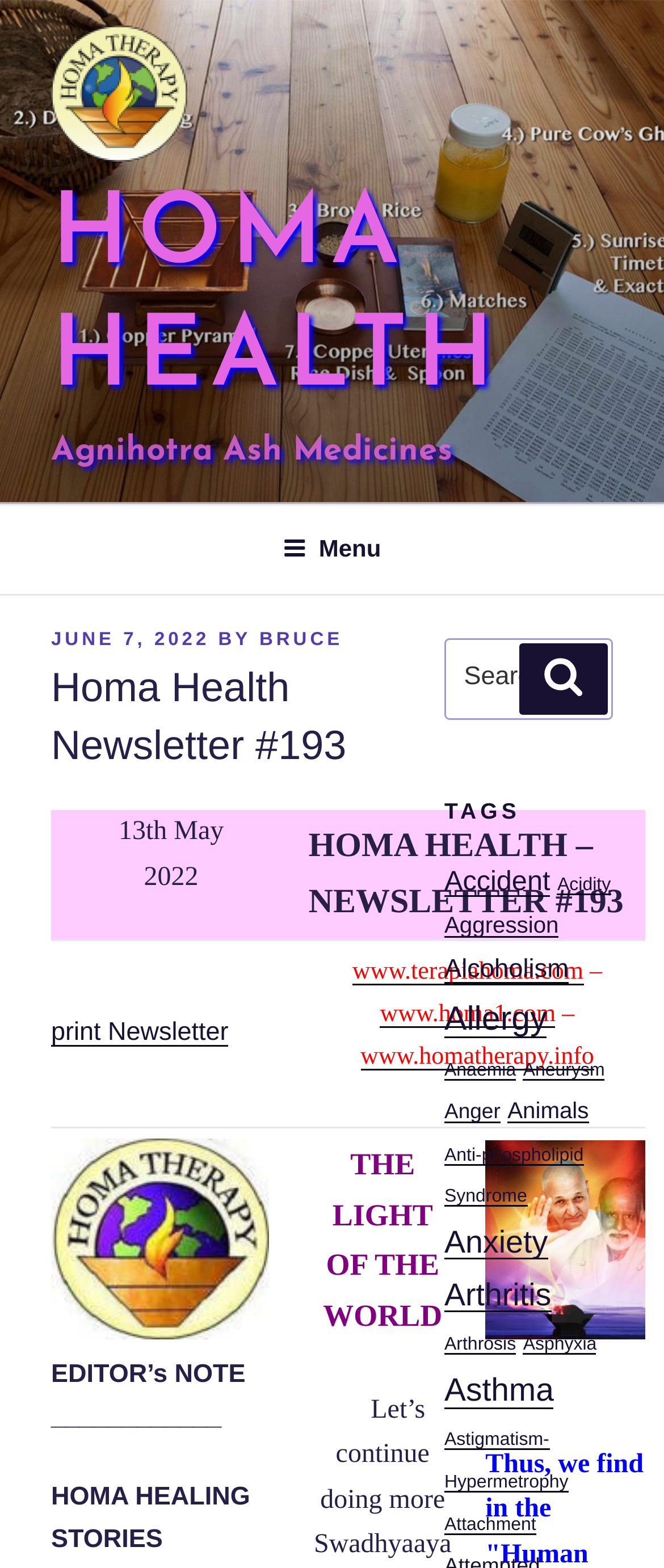Generate an in-depth caption that captures all aspects of the webpage.

This webpage is the Homa Health Newsletter #193, which appears to be a newsletter or blog post with various sections and articles. At the top, there is a logo and a link to "Homa Health" on the left, and a navigation menu on the right. Below this, there is a header section with the title "Homa Health Newsletter #193" and a subtitle "Posted on June 7, 2022 by Bruce".

The main content of the page is divided into several sections. The first section has a heading "EDITOR's NOTE" followed by a horizontal line. The next section is "HOMA HEALING STORIES" with a similar horizontal line above it. There is also a section for "HOMA FARMING", "ECO NEWS", and "EVENTS", each with its own heading and horizontal line.

On the right side of the page, there is a search bar with a label "Search for:" and a button to submit the search query. Below this, there is a list of tags or categories, including "Accident", "Acidity", "Aggression", and many others, each with a number of items in parentheses.

There are no images on the page, except for a small icon next to the "Homa Health" logo at the top and another icon below the search bar. The overall layout is organized, with clear headings and concise text, making it easy to navigate and read.